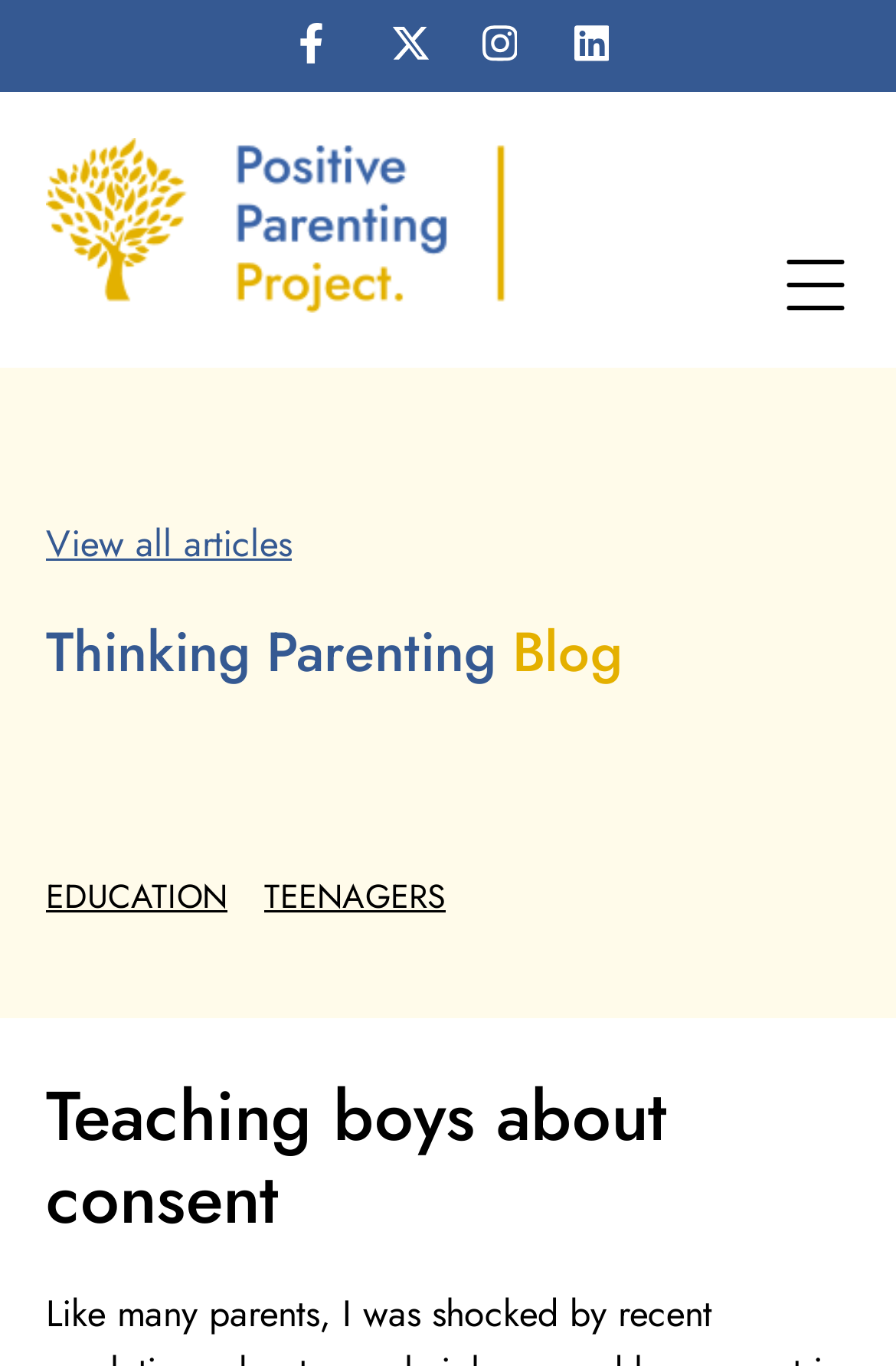Can you pinpoint the bounding box coordinates for the clickable element required for this instruction: "Access the Help section"? The coordinates should be four float numbers between 0 and 1, i.e., [left, top, right, bottom].

None